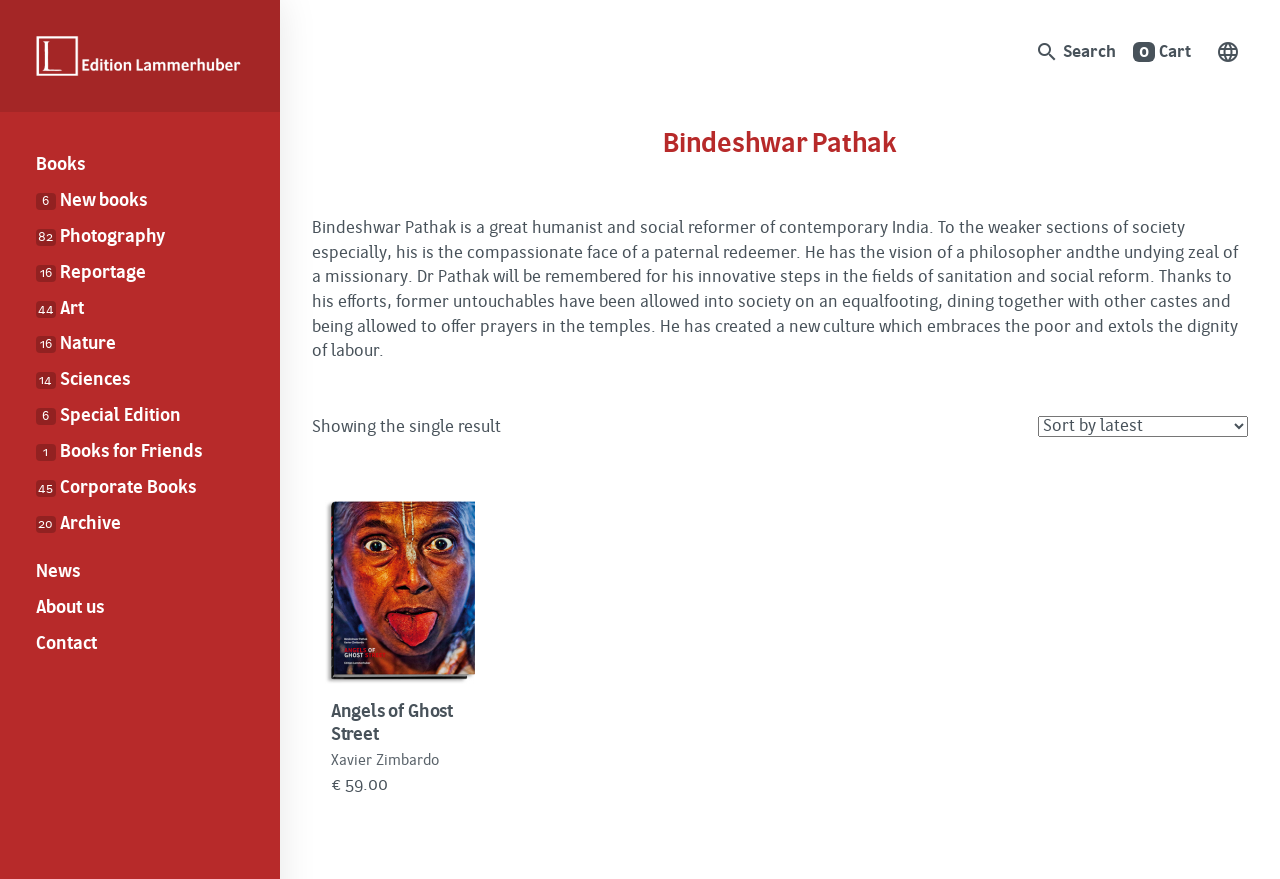Using details from the image, please answer the following question comprehensively:
How many new books are listed?

The webpage lists '6 New books' as one of the links, indicating that there are six new books available.